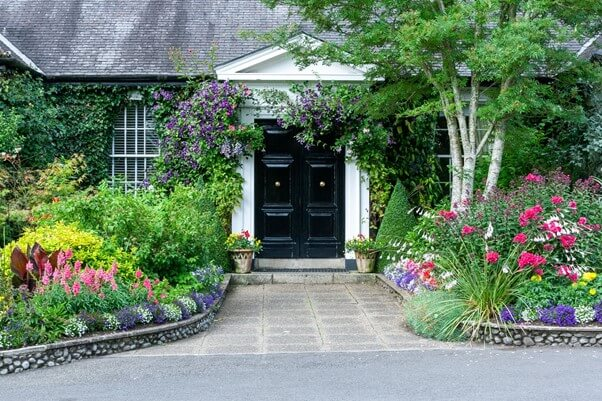Explain the image in a detailed and descriptive way.

The image showcases a beautifully landscaped entrance to a home, characterized by a striking double black front door framed by vibrant greenery. Surrounding the door, lush flowering plants explode with color, blending shades of pink, red, yellow, and purple, creating a welcoming and cheerful atmosphere. The garden features a variety of ornamental plants, which are thoughtfully arranged to enhance the aesthetic appeal of the entrance. Stone pathways lead up to the door, lined with neatly trimmed edges, adding to the overall charm of the setting. Lush vines cascade from above, harmonizing with the architecture and creating a seamless connection between the home and nature. This inviting scene highlights the beauty and importance of well-maintained gardens in emphasizing a home's character.